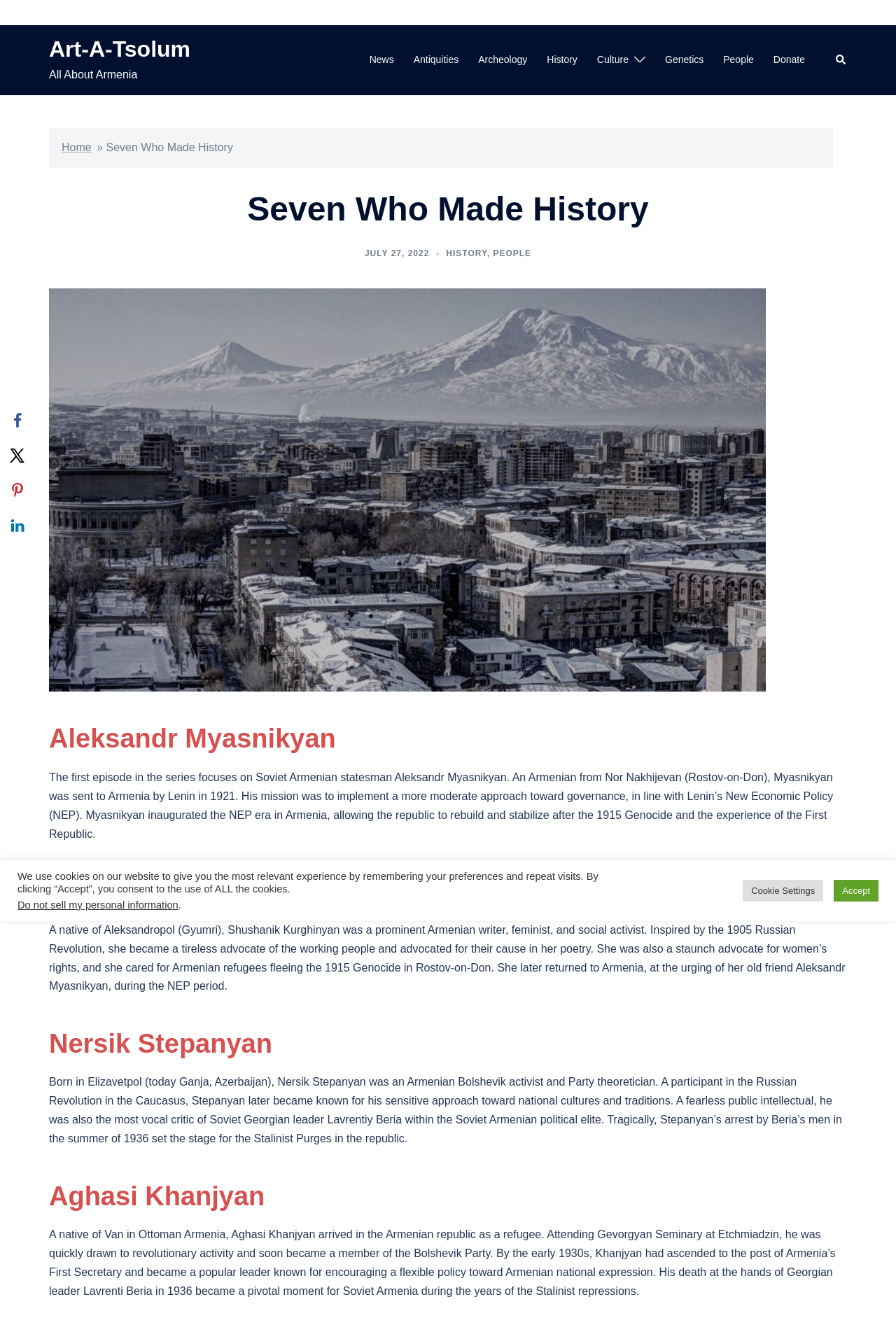Pinpoint the bounding box coordinates of the clickable element to carry out the following instruction: "Click on the 'History' link."

[0.61, 0.02, 0.644, 0.033]